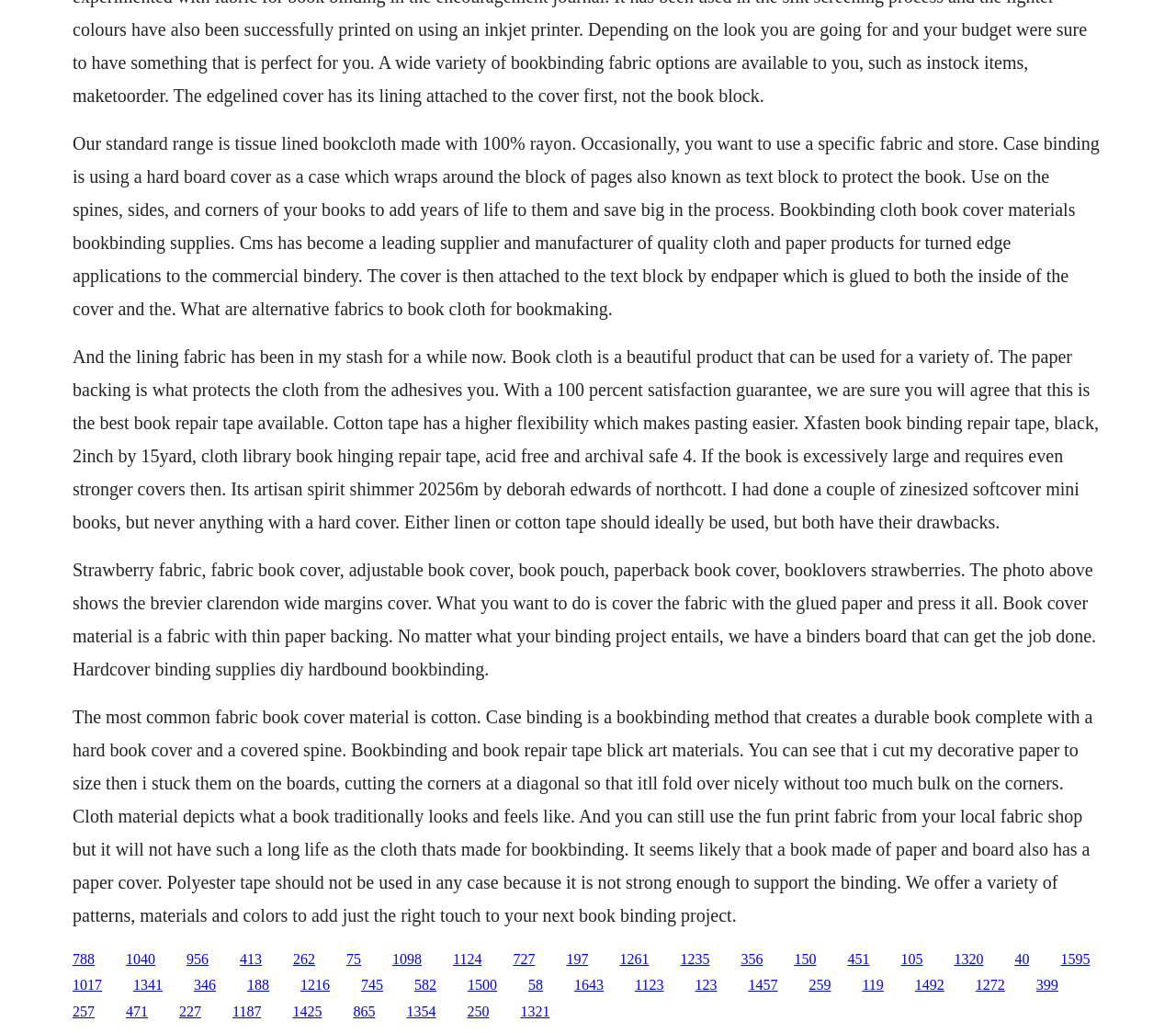Identify the bounding box coordinates for the UI element that matches this description: "Lined Seahorse →".

None